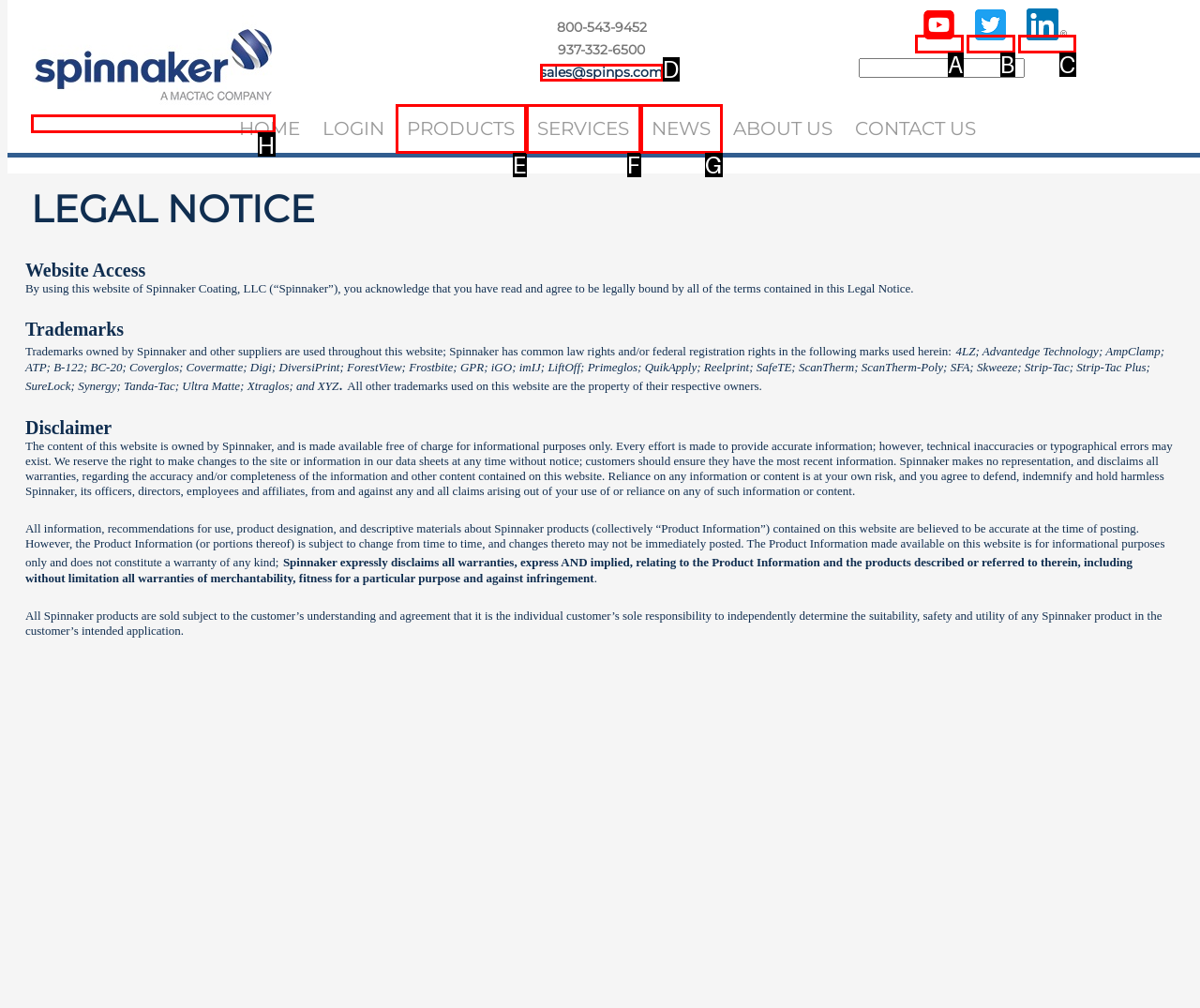Select the HTML element that needs to be clicked to carry out the task: Click the Spinnaker Logo
Provide the letter of the correct option.

H